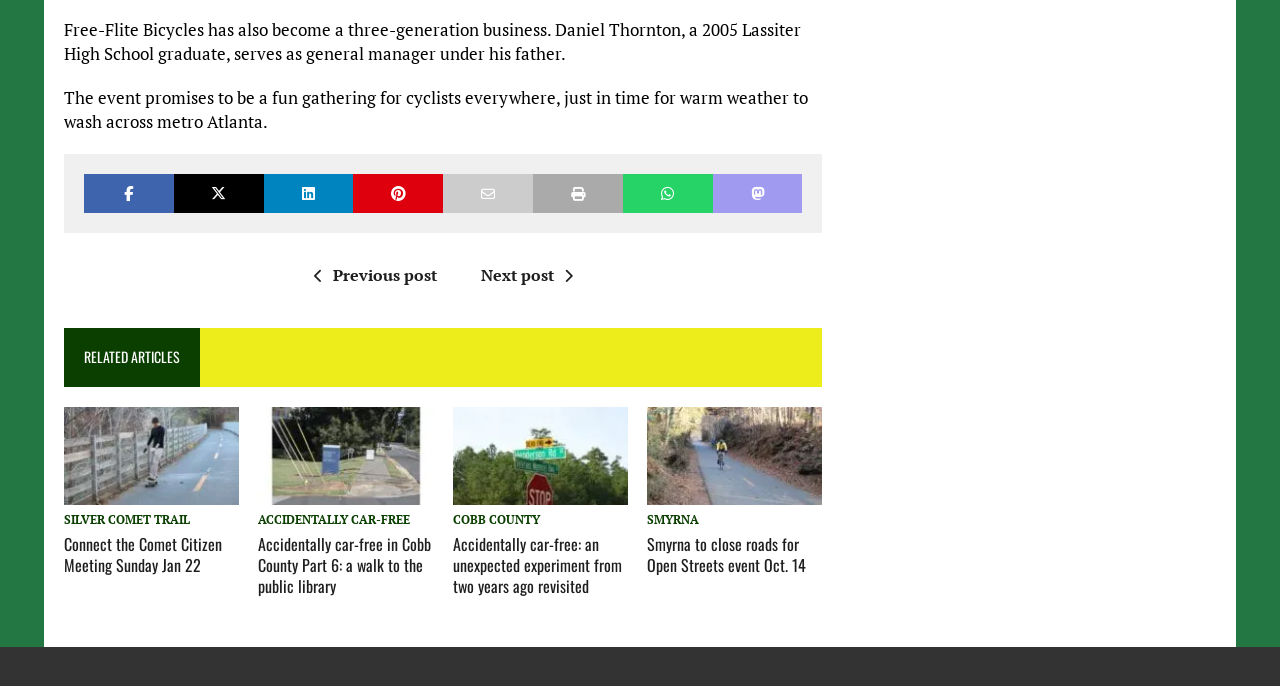Determine the bounding box coordinates for the element that should be clicked to follow this instruction: "Click the link to Accidentally car-free in Cobb County Part 6". The coordinates should be given as four float numbers between 0 and 1, in the format [left, top, right, bottom].

[0.202, 0.776, 0.337, 0.871]